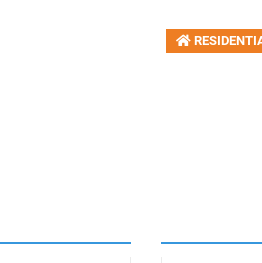Carefully observe the image and respond to the question with a detailed answer:
What is the list price of the property?

The list price of the property is the amount at which the seller is willing to sell the property, and in this case, it is $600,000, which is explicitly mentioned in the image.